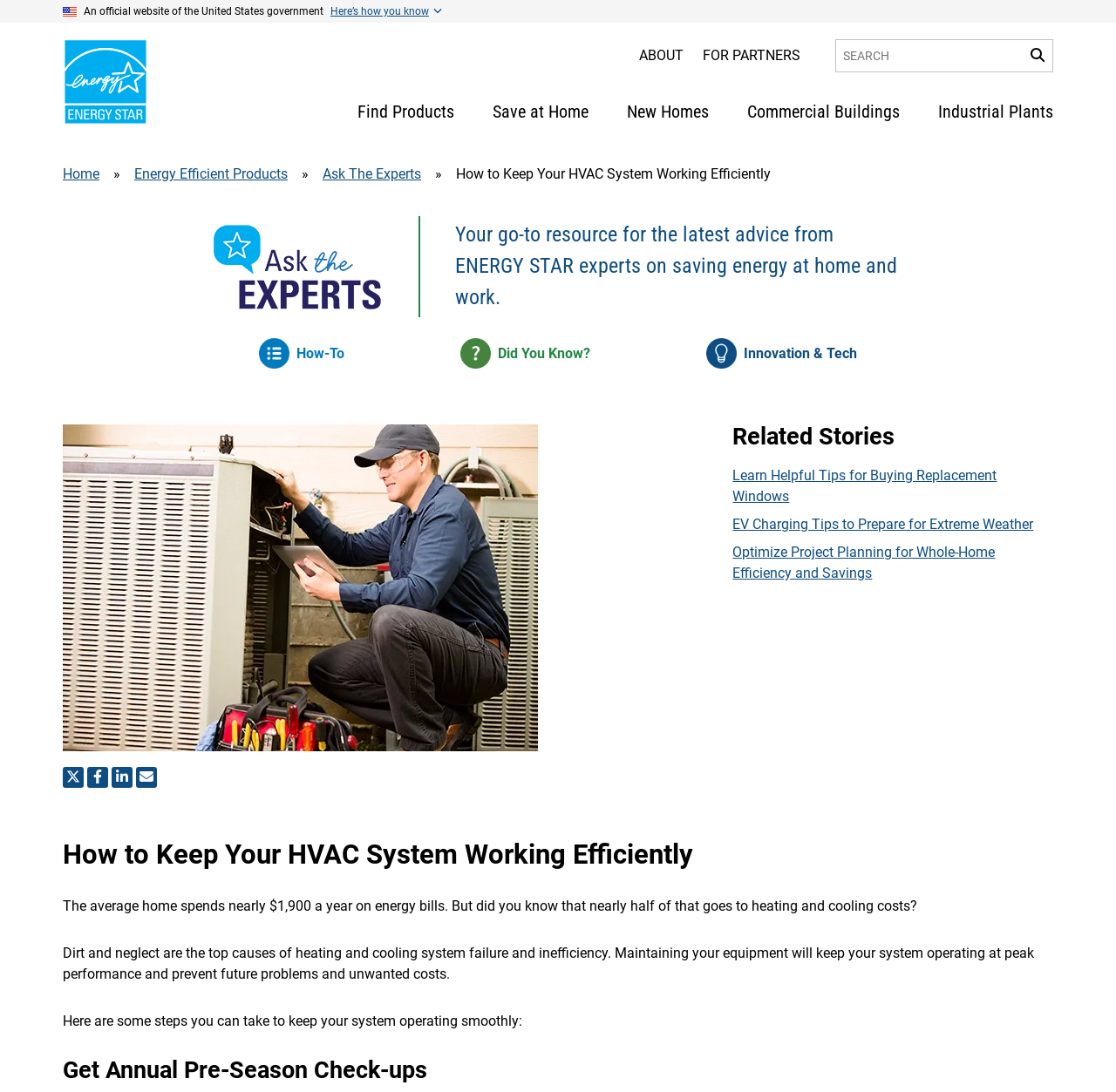What is the main cause of heating and cooling system failure?
Provide a concise answer using a single word or phrase based on the image.

Dirt and neglect